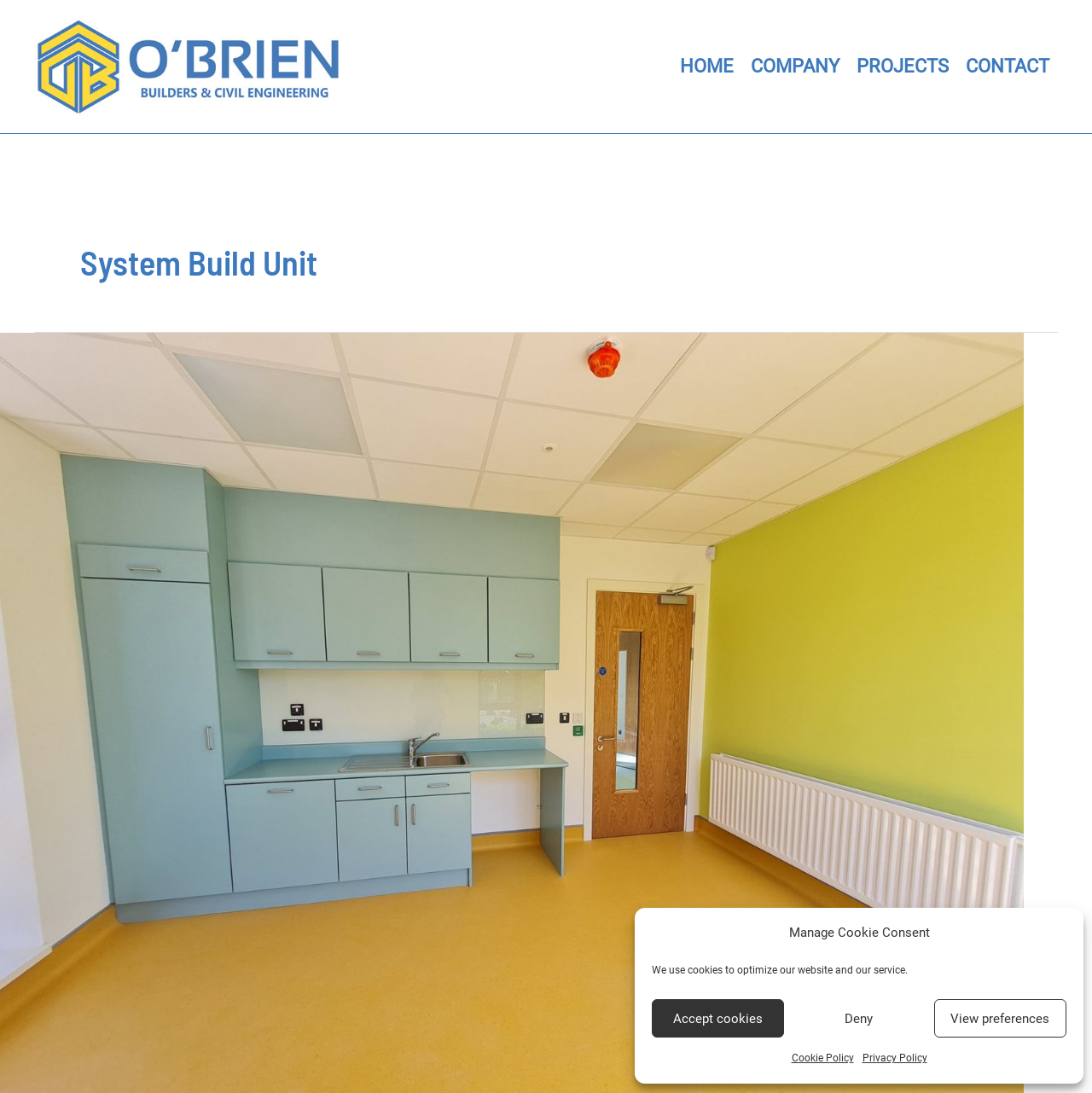What is the text above the 'Accept cookies' button?
Look at the image and answer the question using a single word or phrase.

We use cookies to optimize our website and our service.